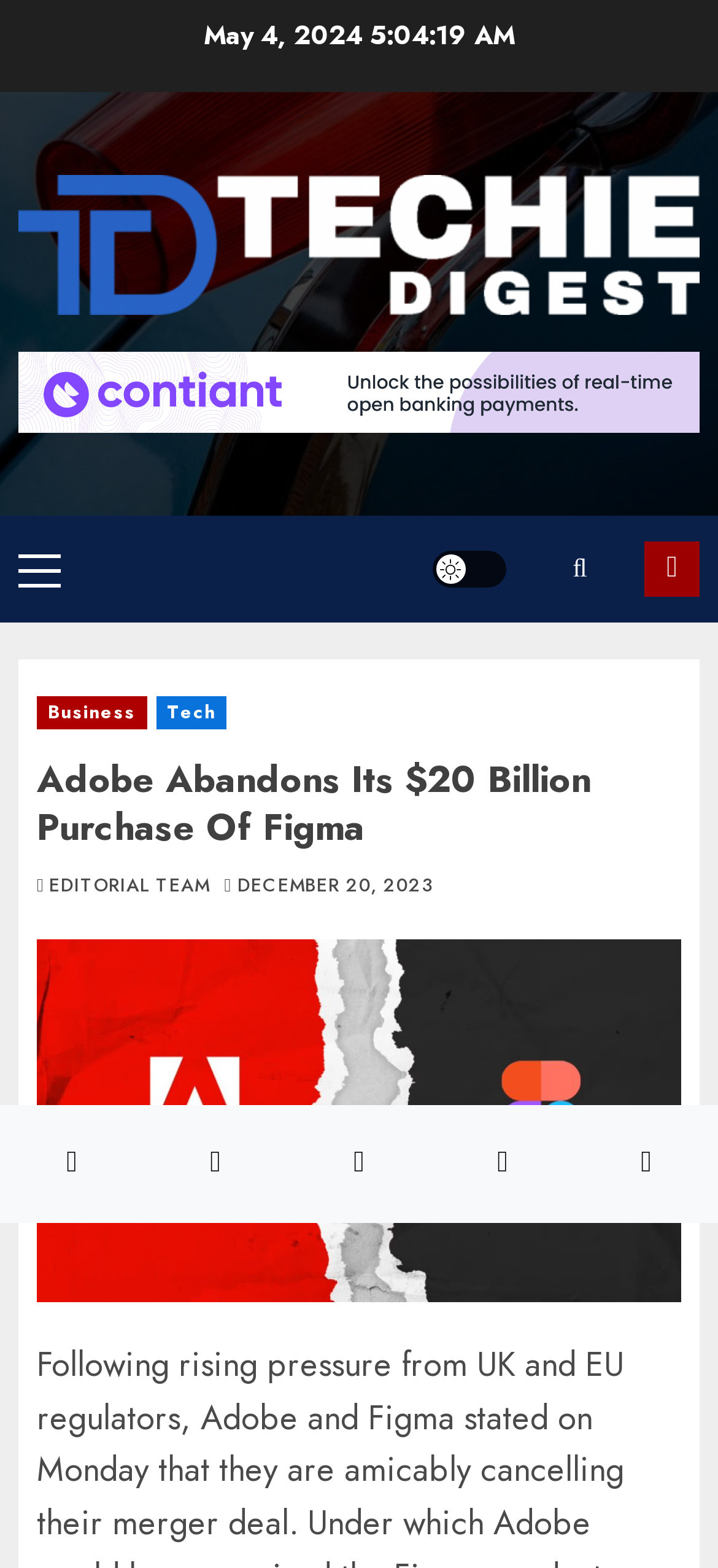Determine the bounding box coordinates for the clickable element to execute this instruction: "Subscribe to the newsletter". Provide the coordinates as four float numbers between 0 and 1, i.e., [left, top, right, bottom].

[0.897, 0.345, 0.974, 0.38]